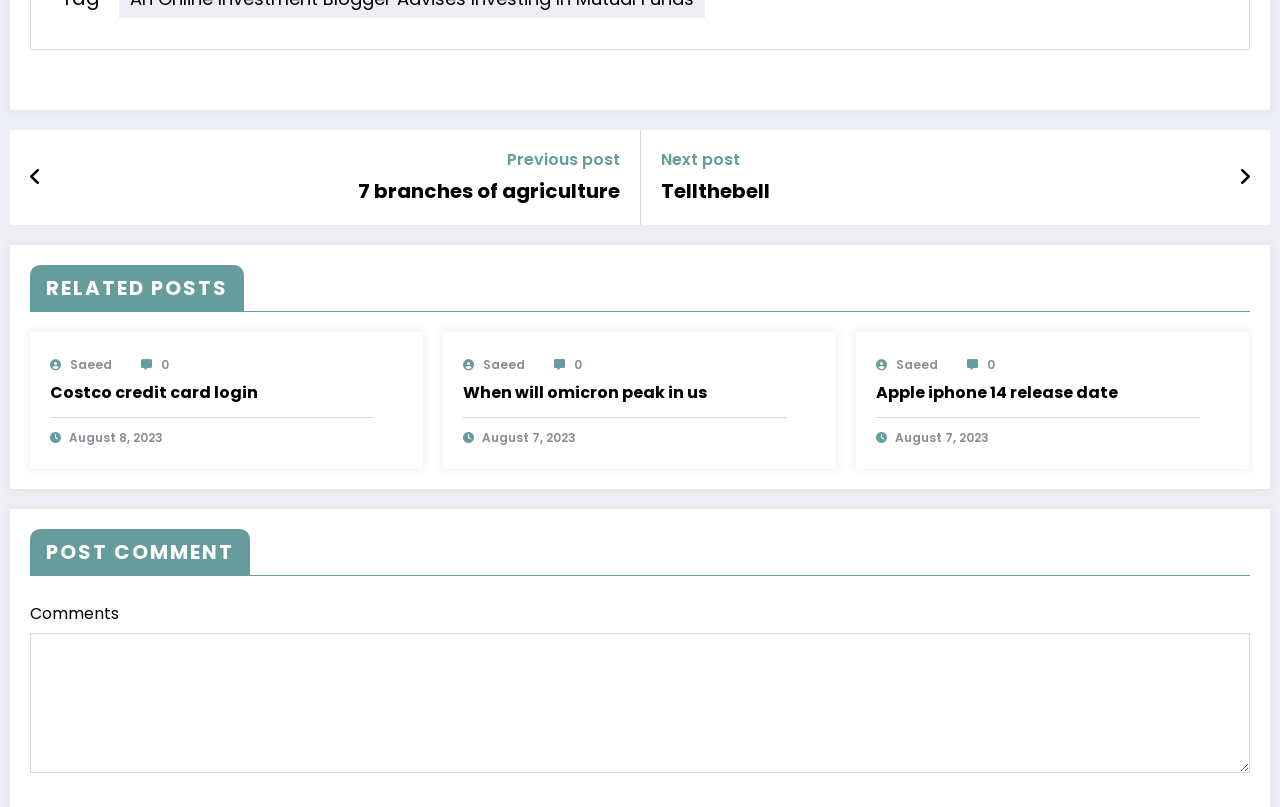Please specify the bounding box coordinates of the element that should be clicked to execute the given instruction: 'Click on the 'Costco credit card login' link'. Ensure the coordinates are four float numbers between 0 and 1, expressed as [left, top, right, bottom].

[0.039, 0.472, 0.292, 0.502]